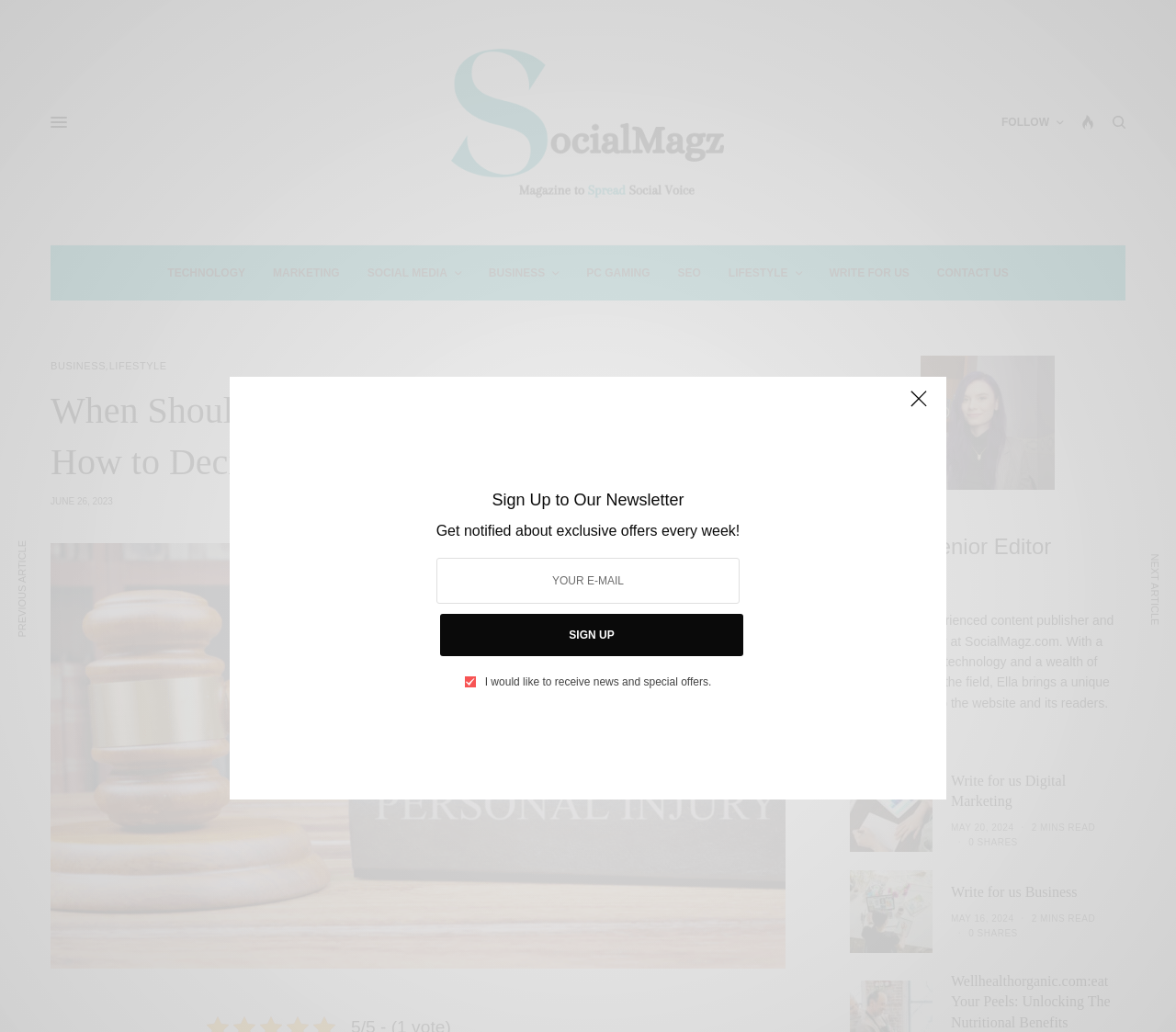Please identify the bounding box coordinates of the element's region that should be clicked to execute the following instruction: "Write for us in the Digital Marketing section". The bounding box coordinates must be four float numbers between 0 and 1, i.e., [left, top, right, bottom].

[0.723, 0.745, 0.793, 0.826]